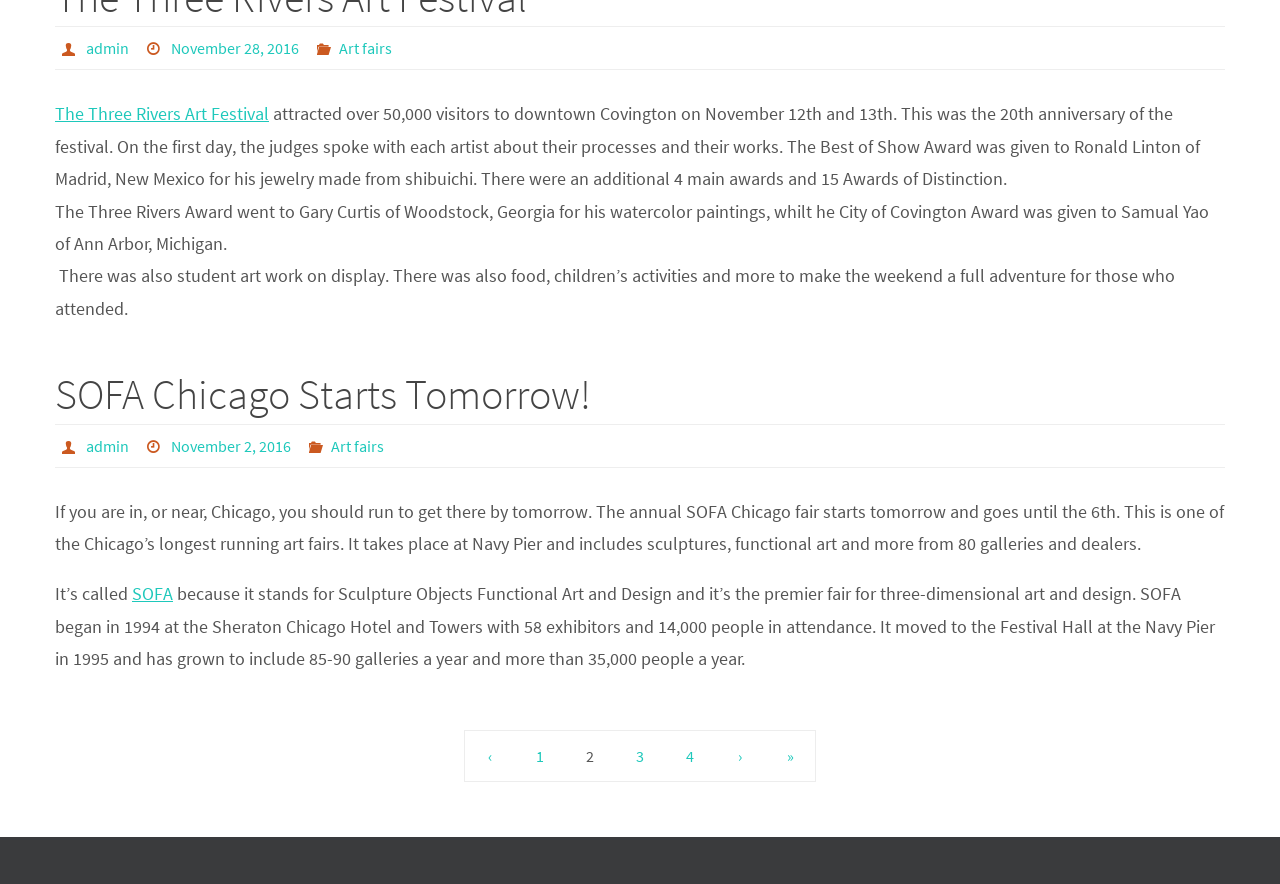Please answer the following query using a single word or phrase: 
How many galleries participate in the SOFA Chicago fair?

80